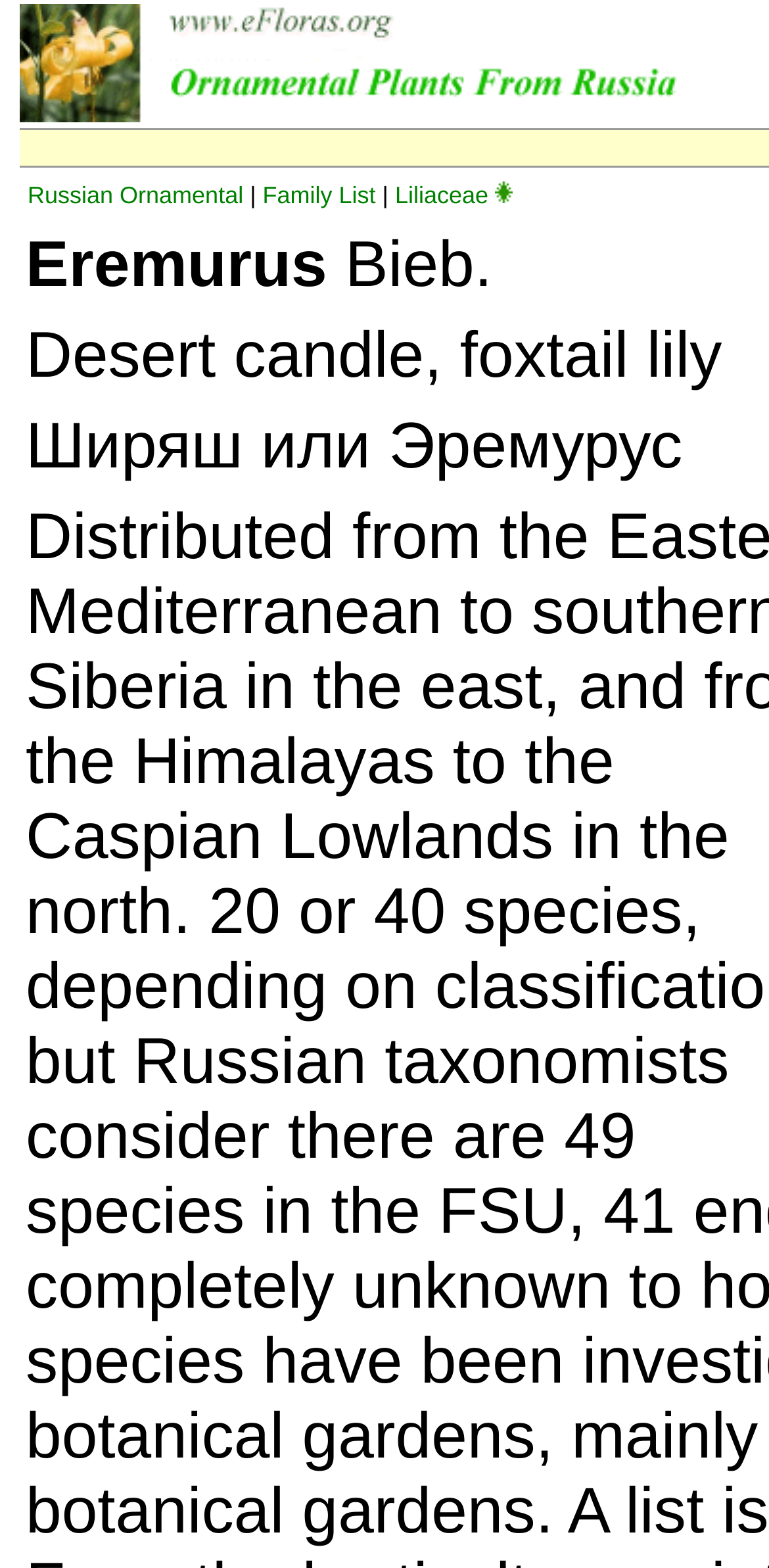Provide the bounding box coordinates for the UI element described in this sentence: "Liliaceae". The coordinates should be four float values between 0 and 1, i.e., [left, top, right, bottom].

[0.514, 0.116, 0.635, 0.133]